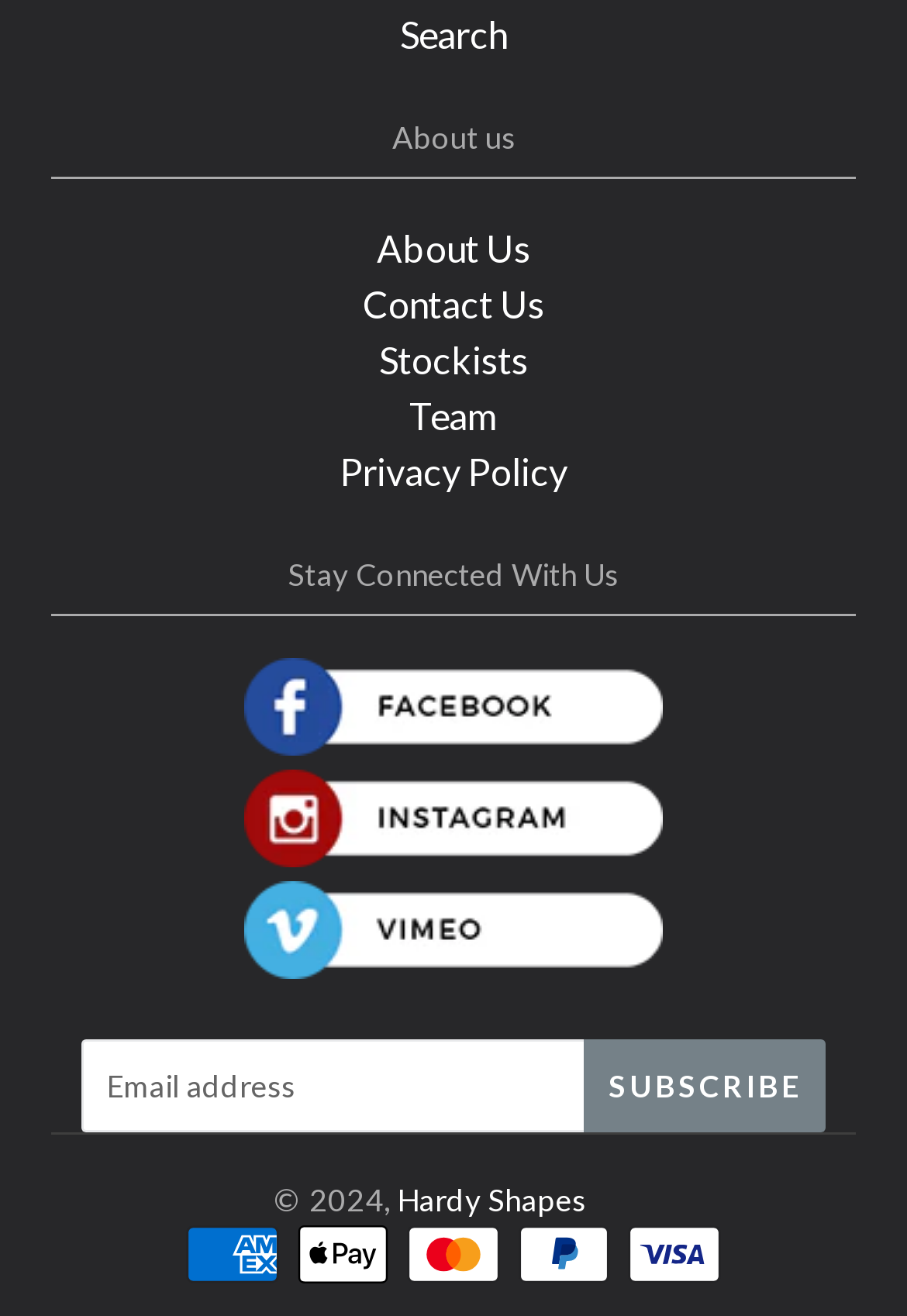Please identify the bounding box coordinates of the area I need to click to accomplish the following instruction: "Search".

[0.441, 0.008, 0.559, 0.042]